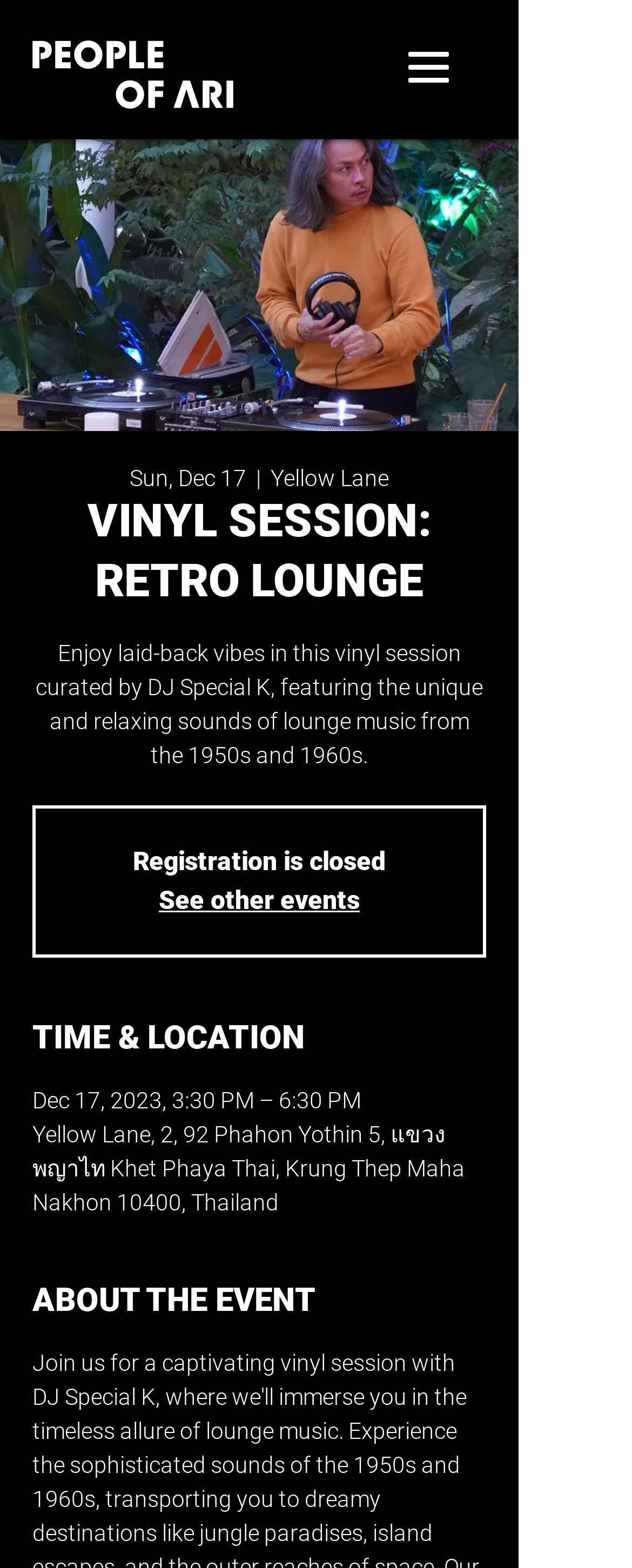Given the following UI element description: "See other events", find the bounding box coordinates in the webpage screenshot.

[0.251, 0.564, 0.569, 0.584]